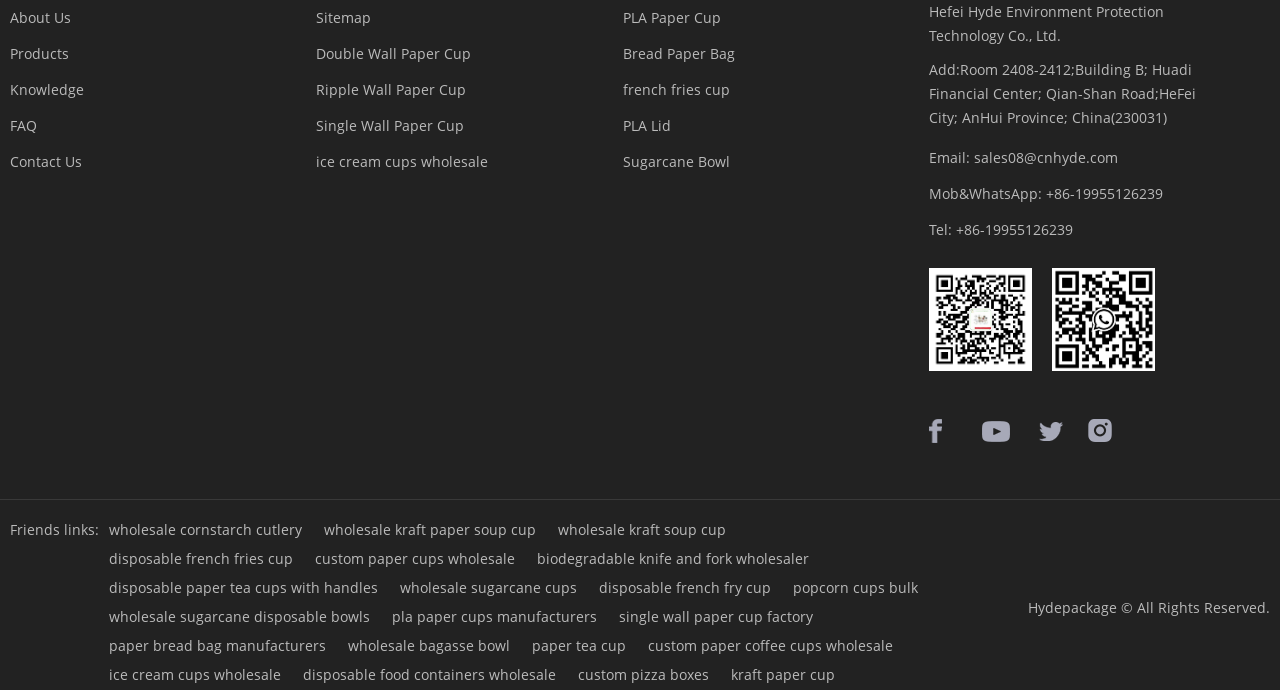What is the company name?
Based on the screenshot, provide a one-word or short-phrase response.

Hefei Hyde Environment Protection Technology Co., Ltd.